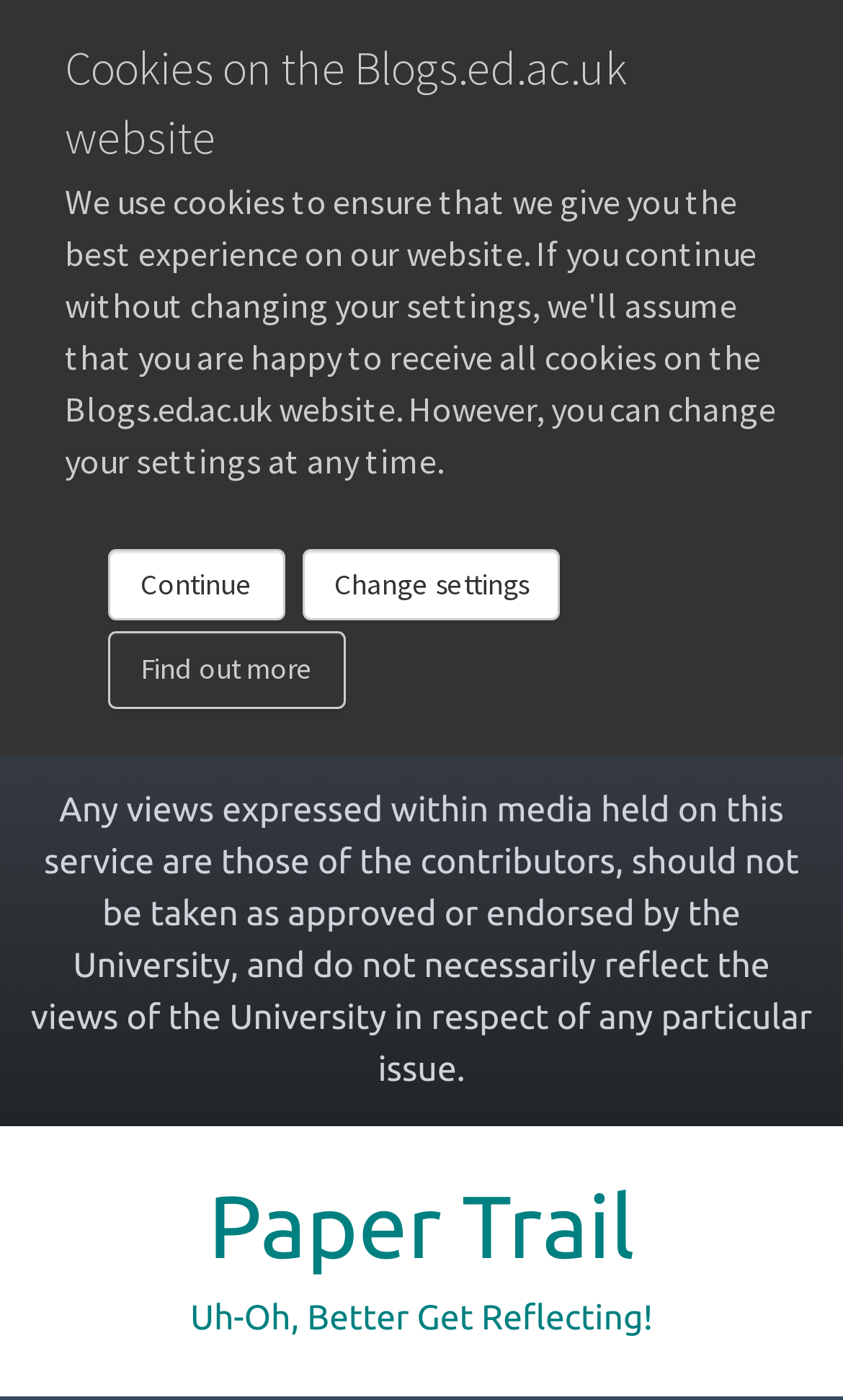Provide a thorough description of the webpage's content and layout.

The webpage is titled "Finding meaning in the Alt text – Paper Trail" and appears to be a blog post or article. At the top of the page, there is a heading that reads "Cookies on the Blogs.ed.ac.uk website". Below this heading, there are two buttons, "Continue" and "Change settings", positioned side by side. To the right of these buttons is a link labeled "Find out more".

Further down the page, there is a block of static text that provides a disclaimer about the views expressed on the website. This text is positioned near the middle of the page.

At the bottom of the page, there is a link to "Paper Trail", which is likely the title of the blog or website. Above this link, there is a heading that reads "Uh-Oh, Better Get Reflecting!", which may be the title of the specific blog post or article.